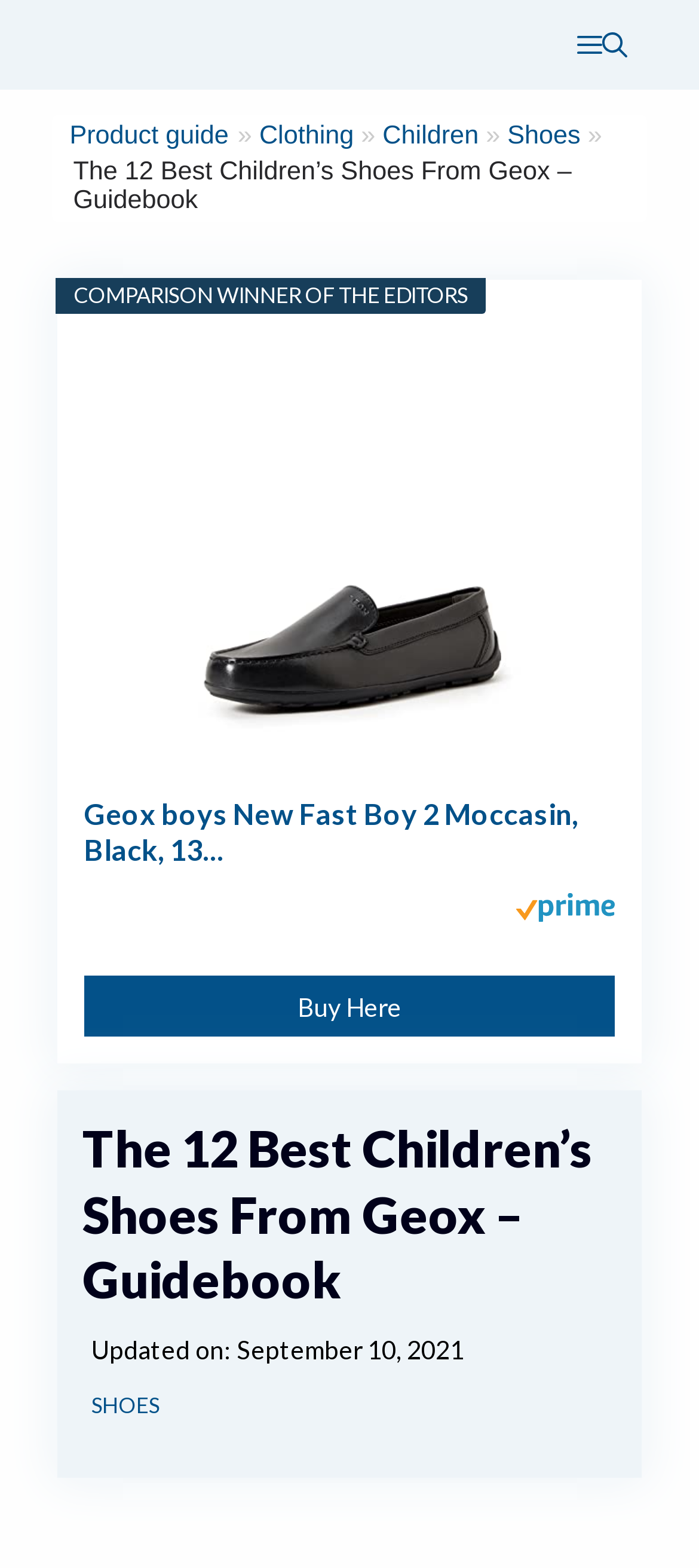Generate a comprehensive description of the contents of the webpage.

This webpage is a product guide for children's shoes from Geox. At the top, there is a menu button and a search bar link. Below them, there is a breadcrumb navigation section with links to categories "Clothing", "Children", and "Shoes". 

The main title of the guide, "The 12 Best Children’s Shoes From Geox – Guidebook", is prominently displayed in the middle of the top section. 

On the left side, there is a section with a heading that repeats the main title. Below the heading, there is a "Updated on" label with a specific date, September 10, 2021. 

Further down, there is a section with a comparison winner announcement, "COMPARISON WINNER OF THE EDITORS". 

The main content of the webpage is a list of shoes, with the first item being "Geox boys New Fast Boy 2 Moccasin, Black, 13 Little Kid US". Each shoe item has an image, a link to the product, and a "Buy Here" button. There is also an "Amazon Prime" badge with an image next to the "Buy Here" button.